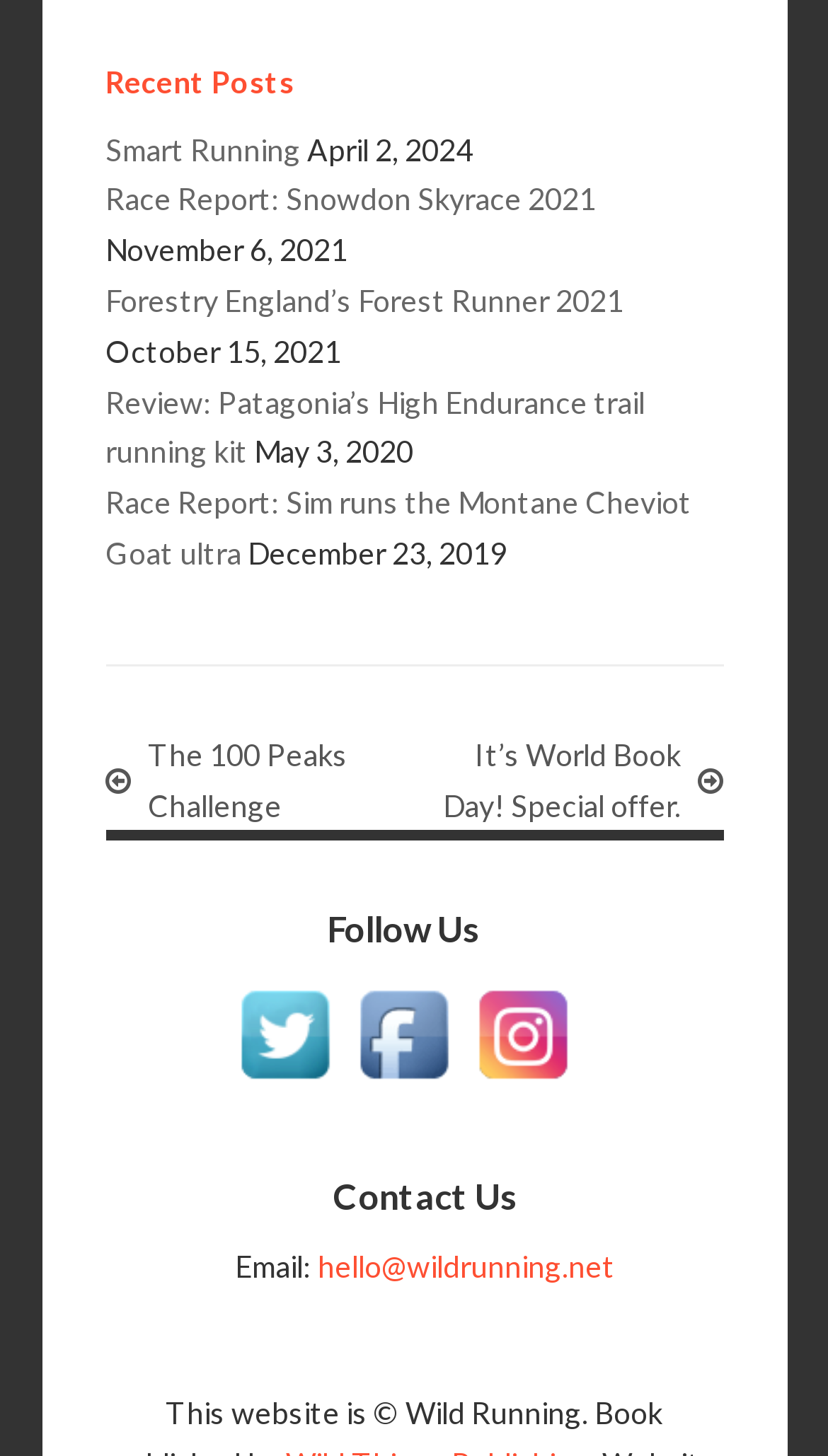What is the email address to contact?
Give a one-word or short phrase answer based on the image.

hello@wildrunning.net